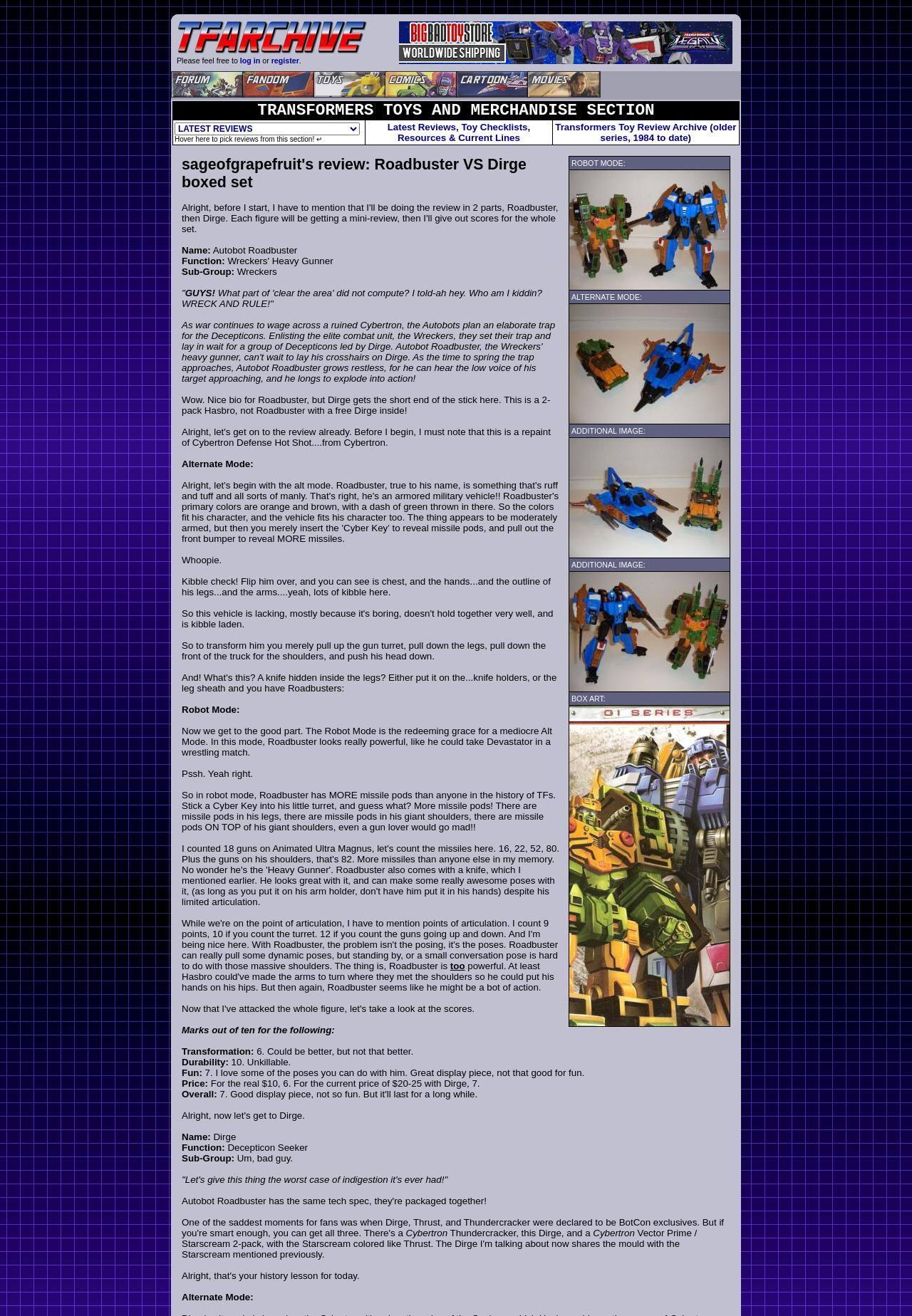Give a detailed explanation of the elements present on the webpage.

The webpage is a Transformers fan site, specifically focused on Transformers toys and merchandise. At the top, there is a banner with the site's logo and a link to the main page. Below the banner, there is a login and registration section, accompanied by a small advertisement.

The main content of the page is divided into two sections. The first section is a table with several links to different categories, including latest reviews, toy checklists, resources, and current lines. Each category has a corresponding image.

The second section is a review of a specific Transformers toy, Roadbuster VS Dirge boxed set. The review includes a heading, followed by a table with details about the toy, such as its name, function, and sub-group. The review itself is a lengthy text that discusses the toy's alternate mode, robot mode, and transformation process. The text is written in a casual, humorous tone and includes quotes from the toy's bio.

Throughout the review, there are several images of the toy in different modes, as well as a table with additional images. The images are scattered throughout the review, providing visual aids to illustrate the reviewer's points.

At the bottom of the page, there is a section with additional links and images, including a link to the Transformers forum and fandom. Overall, the webpage is a comprehensive resource for Transformers fans, providing reviews, information, and community links.